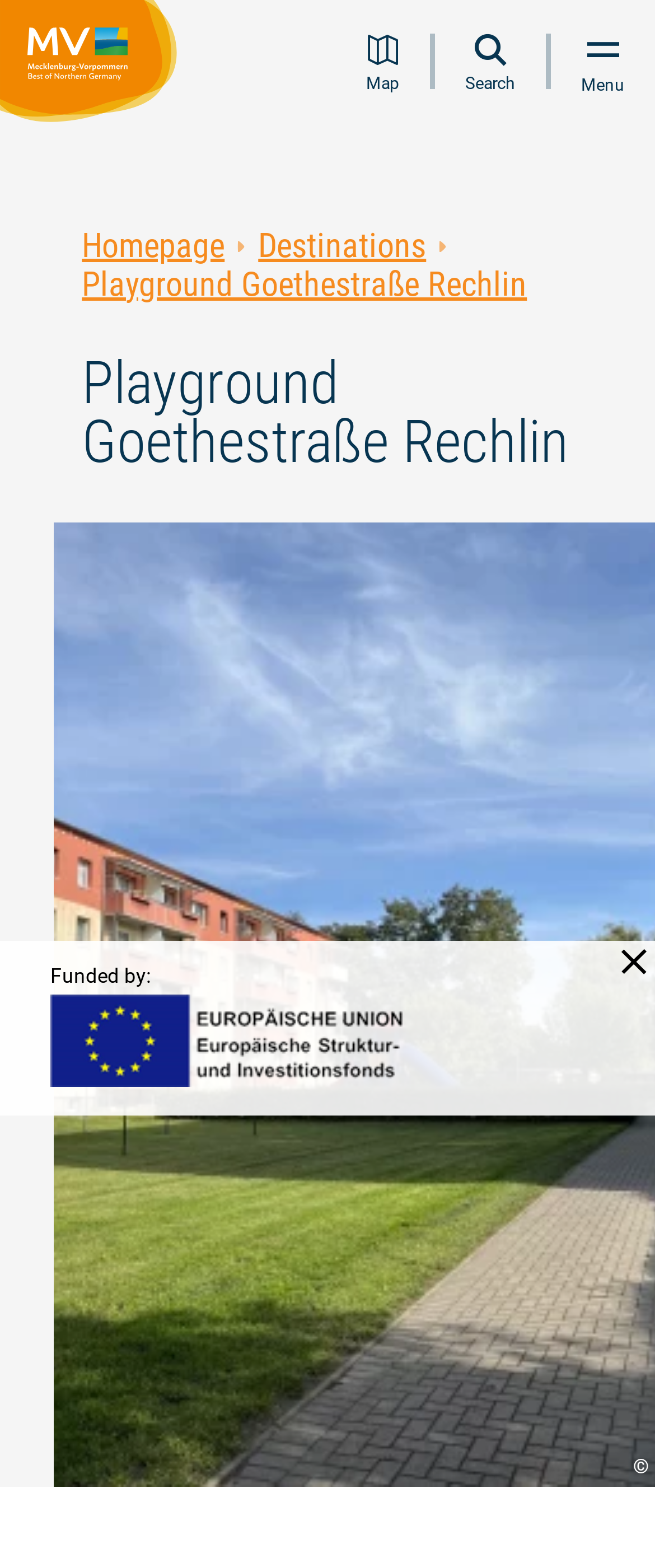Bounding box coordinates are given in the format (top-left x, top-left y, bottom-right x, bottom-right y). All values should be floating point numbers between 0 and 1. Provide the bounding box coordinate for the UI element described as: Playground Goethestraße Rechlin

[0.125, 0.169, 0.804, 0.194]